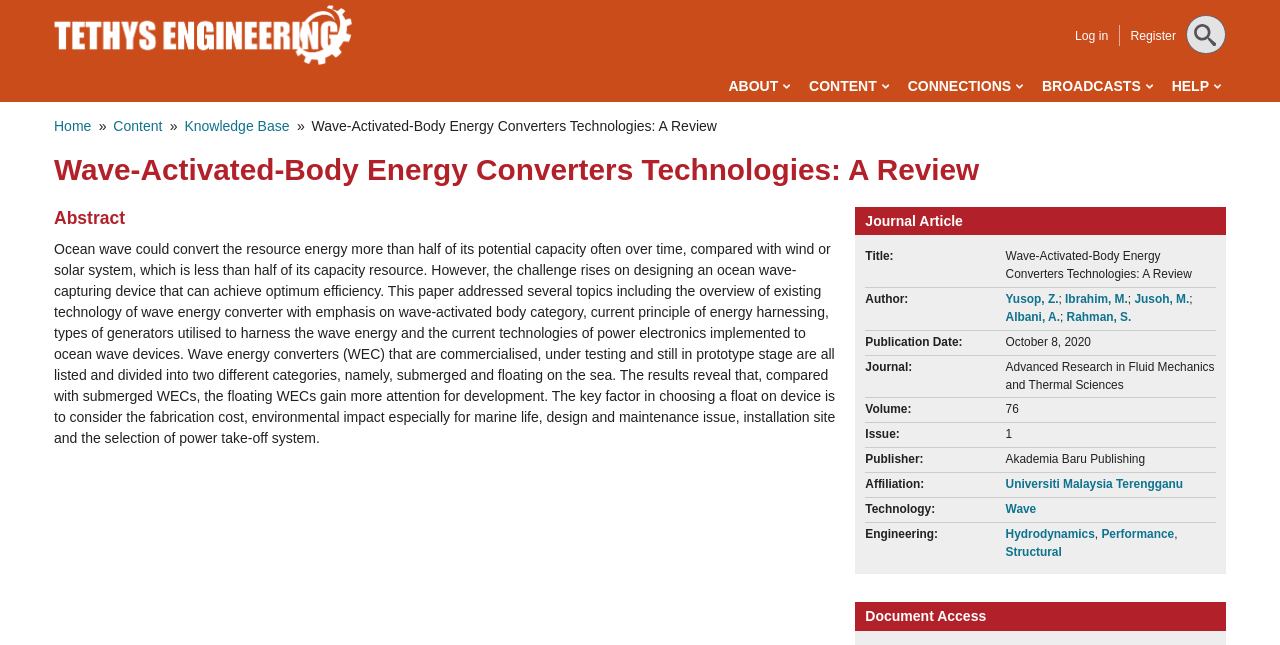Could you indicate the bounding box coordinates of the region to click in order to complete this instruction: "Click on the 'ABOUT' link".

[0.569, 0.11, 0.617, 0.158]